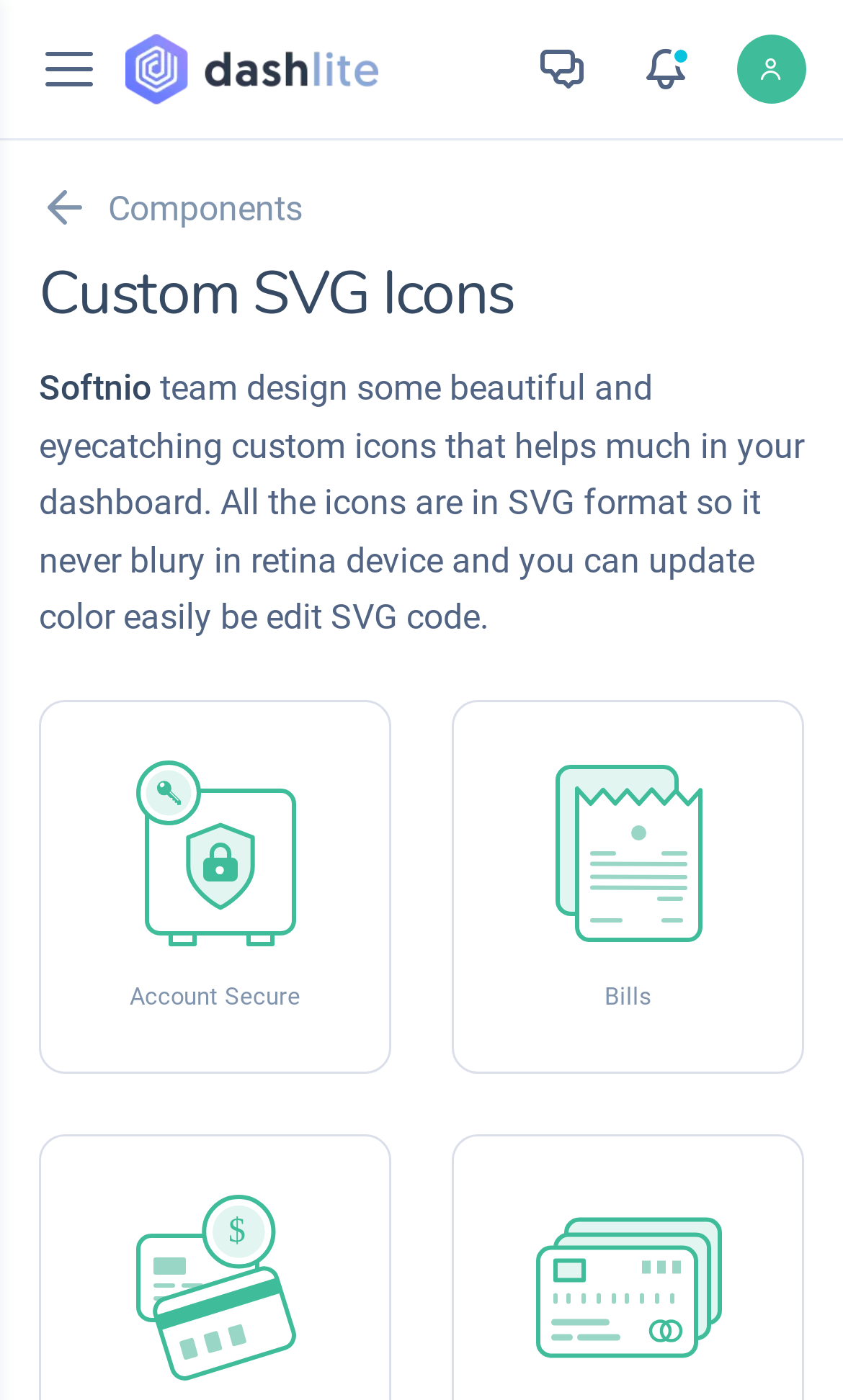Determine the bounding box coordinates for the UI element matching this description: "alt="logo"".

[0.149, 0.022, 0.449, 0.077]